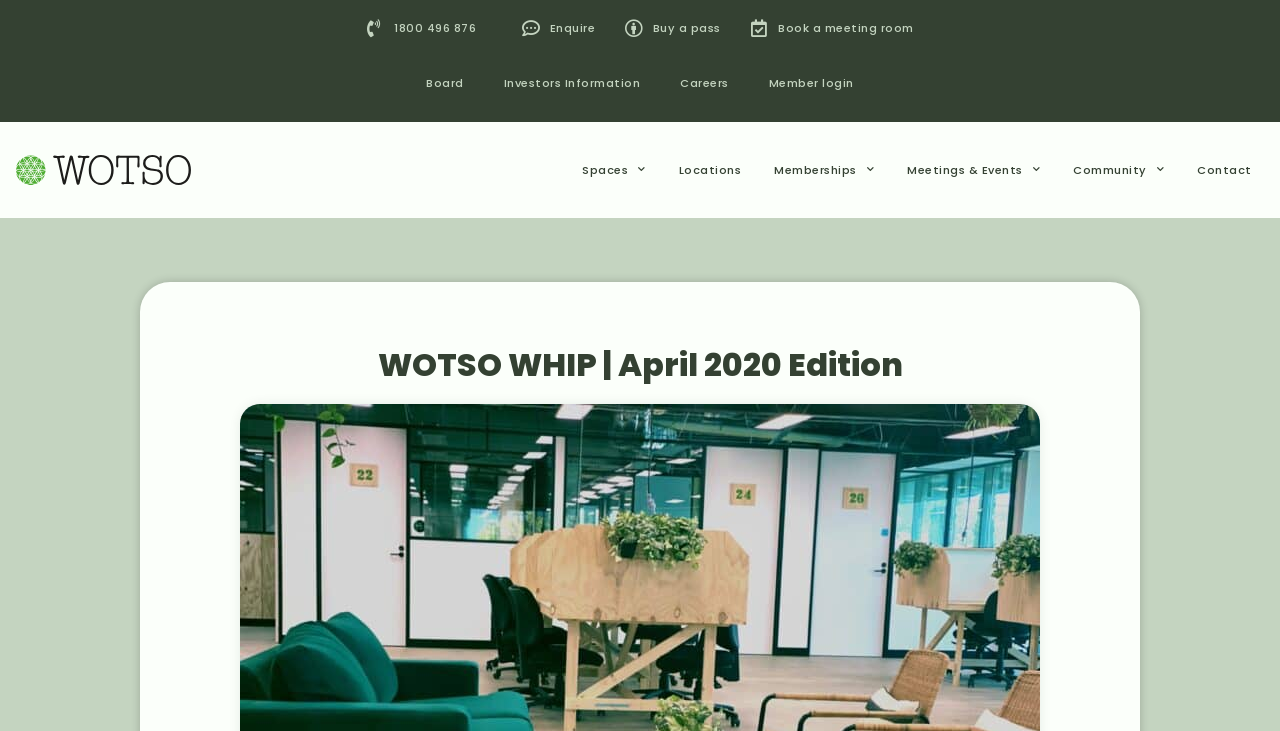Generate the text content of the main headline of the webpage.

COVID19 – WE ARE HERE TO HELP!